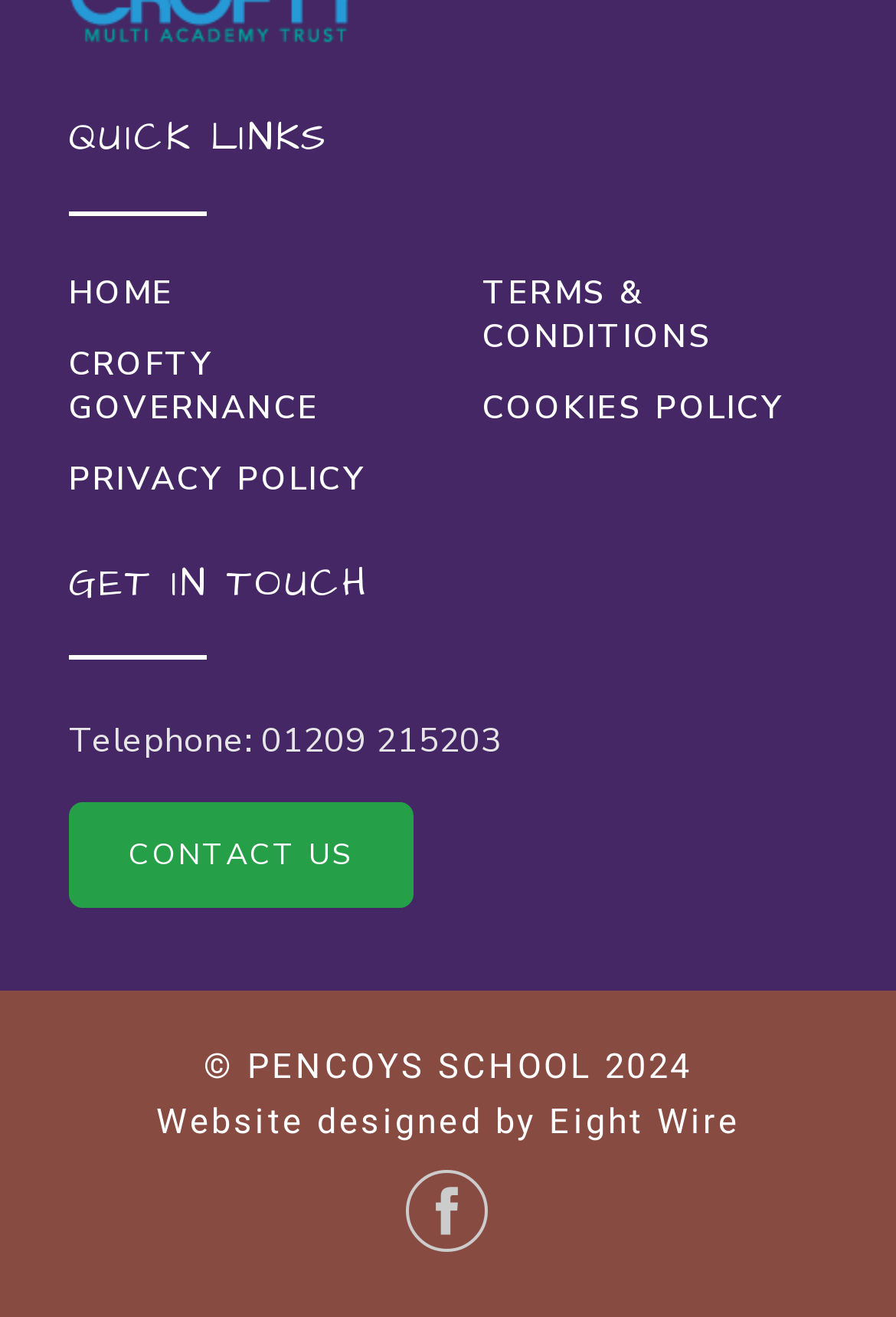Who designed the website?
Answer the question with a thorough and detailed explanation.

I found the website designer's name at the bottom of the page, where it says 'Website designed by Eight Wire'.